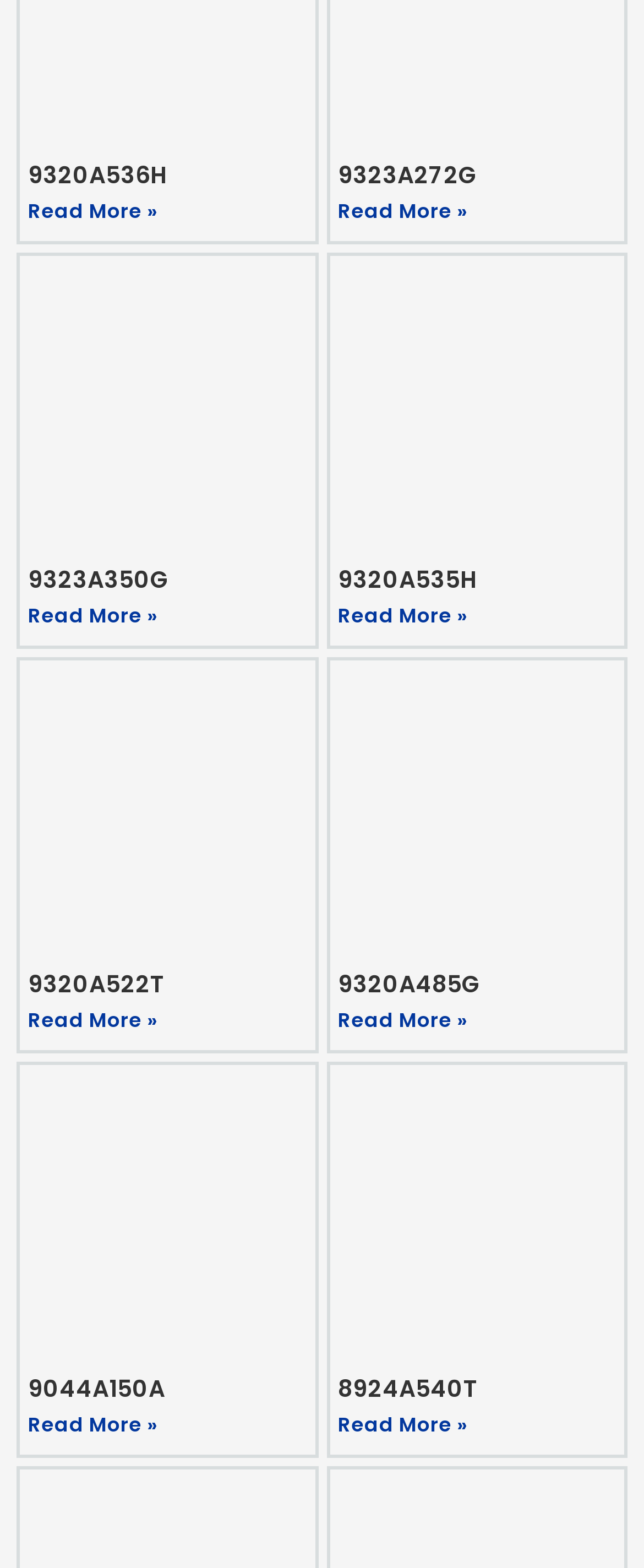How many products have 'Delphi' in their description?
Using the image, respond with a single word or phrase.

6